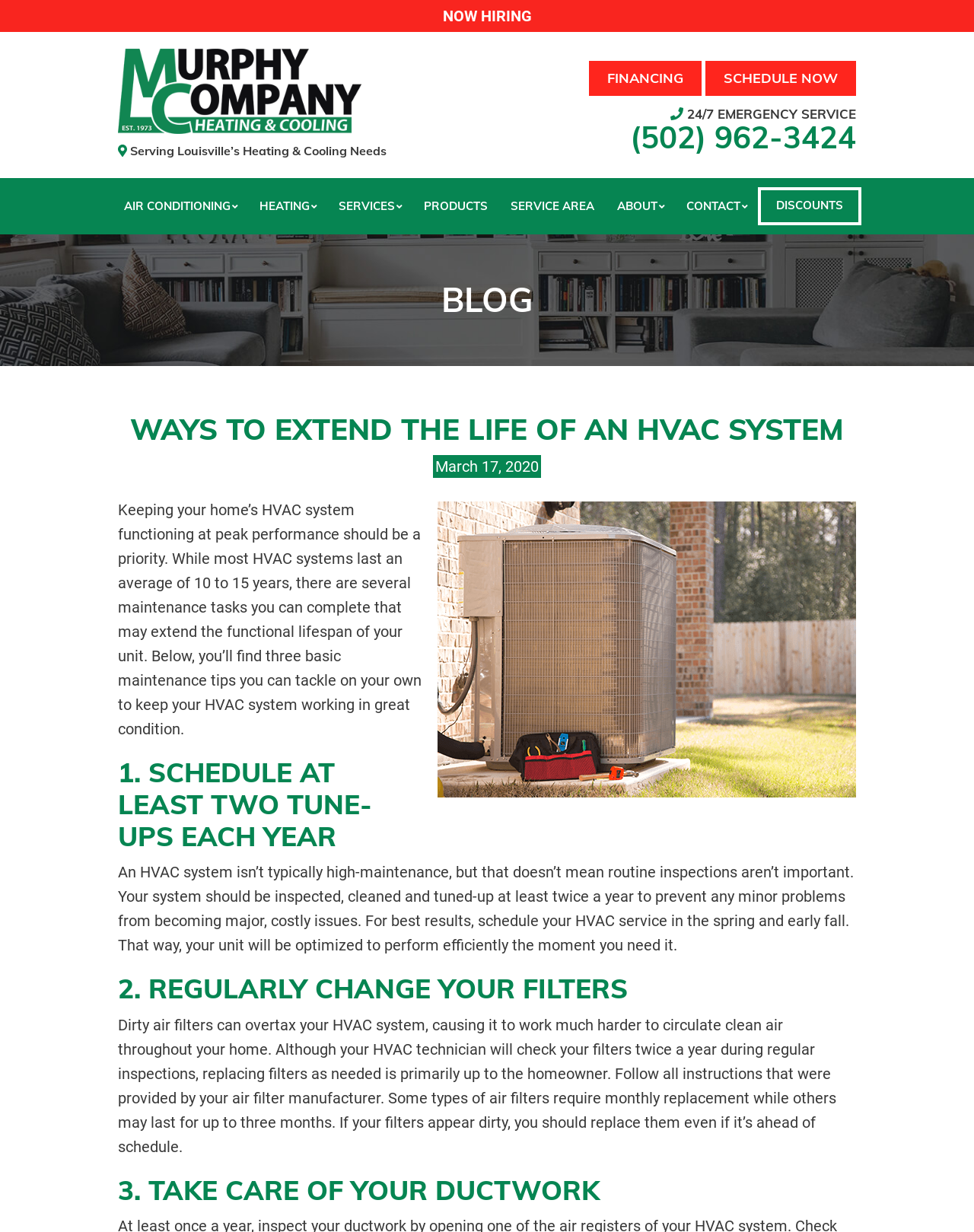Please identify the coordinates of the bounding box for the clickable region that will accomplish this instruction: "Click on the 'AIR CONDITIONING' service link".

[0.116, 0.144, 0.255, 0.19]